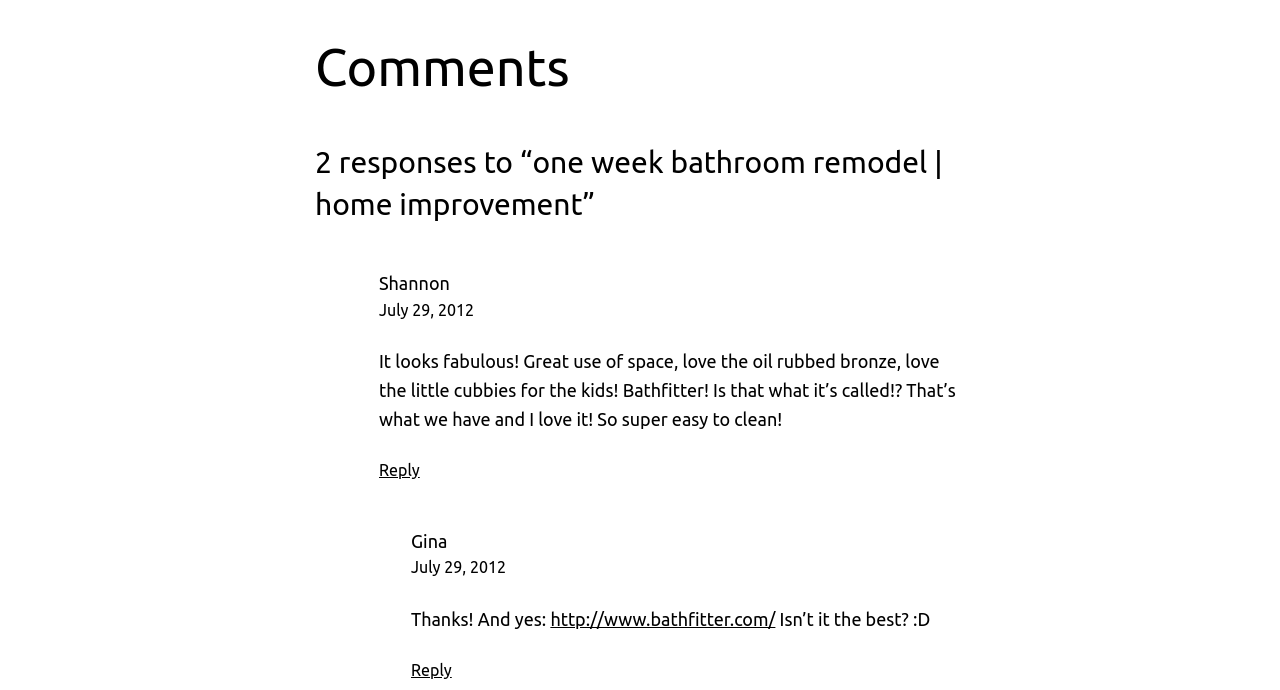Given the content of the image, can you provide a detailed answer to the question?
How many responses are there to the post?

I found the number of responses by looking at the heading element, which says '2 responses to “one week bathroom remodel | home improvement”'.